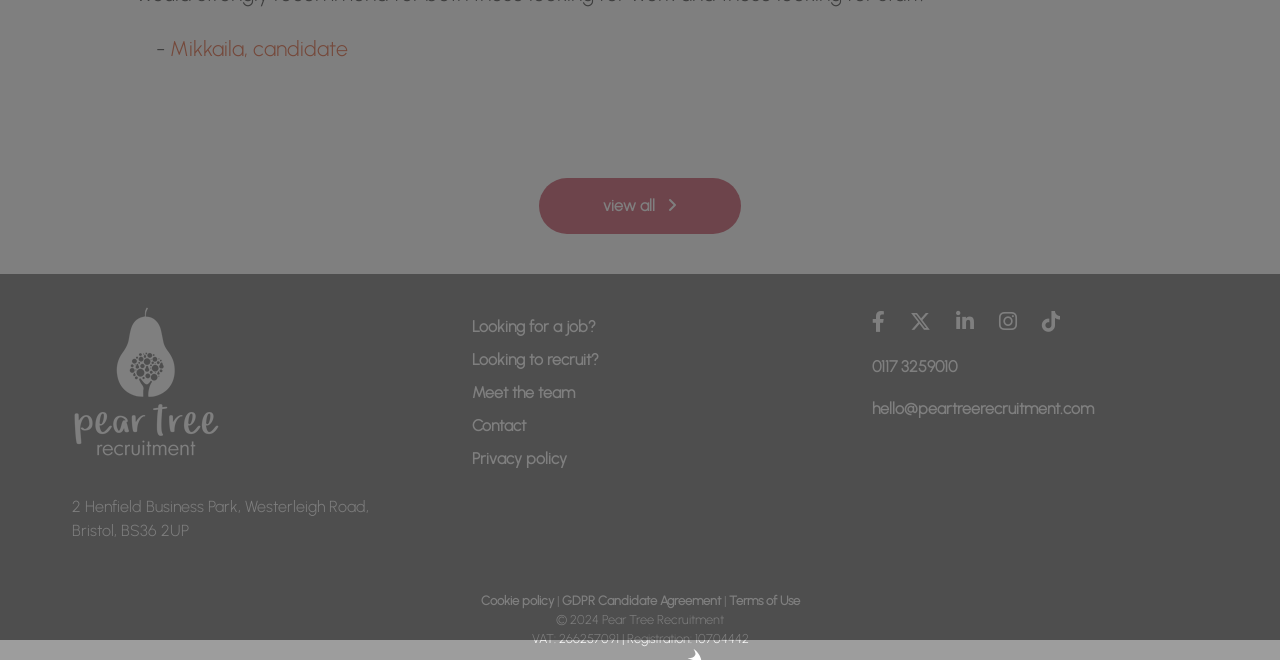Using the webpage screenshot, find the UI element described by title="Share on Twitter". Provide the bounding box coordinates in the format (top-left x, top-left y, bottom-right x, bottom-right y), ensuring all values are floating point numbers between 0 and 1.

None